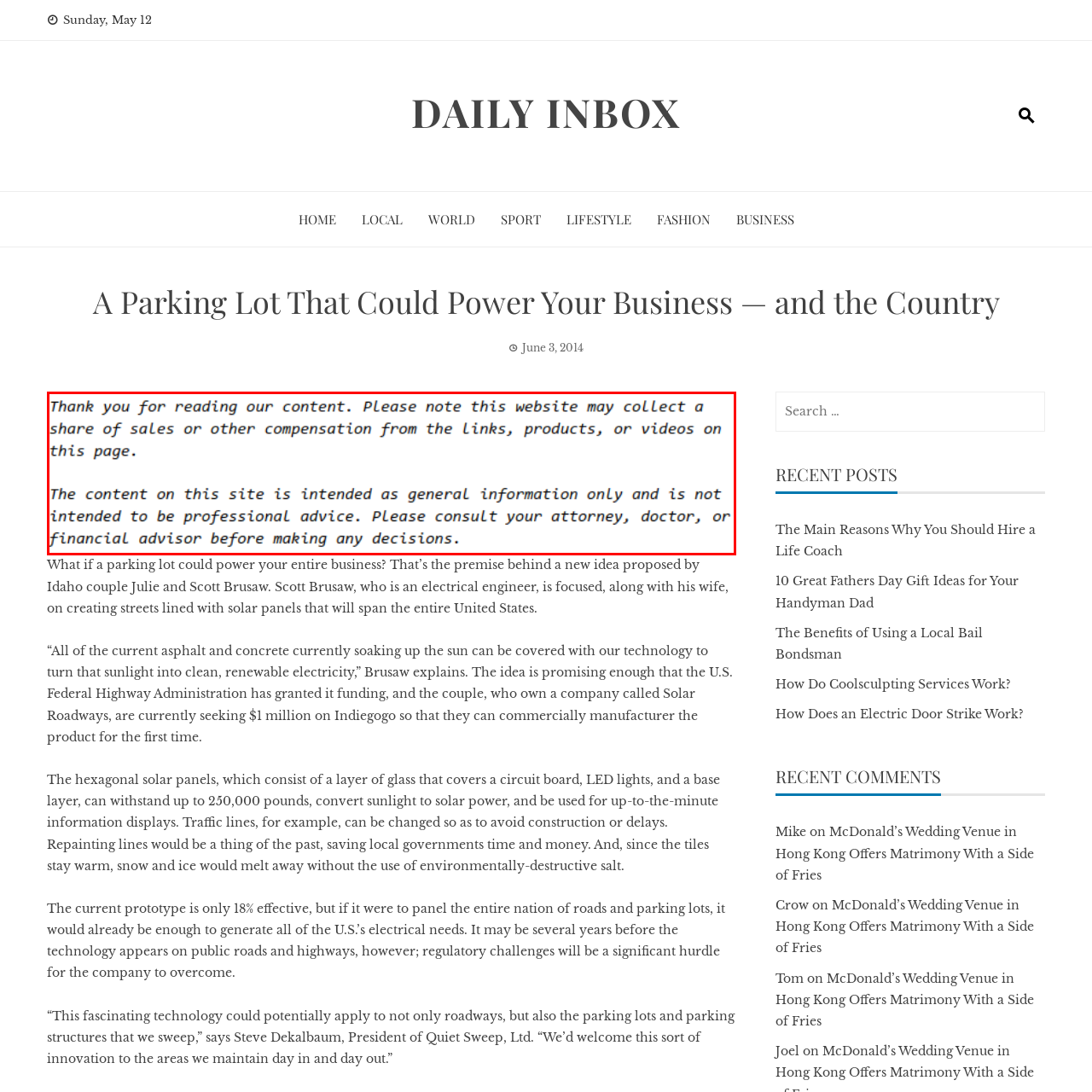What is the website's relationship with featured links and products?
Assess the image contained within the red bounding box and give a detailed answer based on the visual elements present in the image.

The disclaimer mentions that the website may collect compensation for links and products featured on the page, which indicates that the website has commercial interests in promoting these links and products. This means that the website may benefit financially from readers' interactions with these links and products.